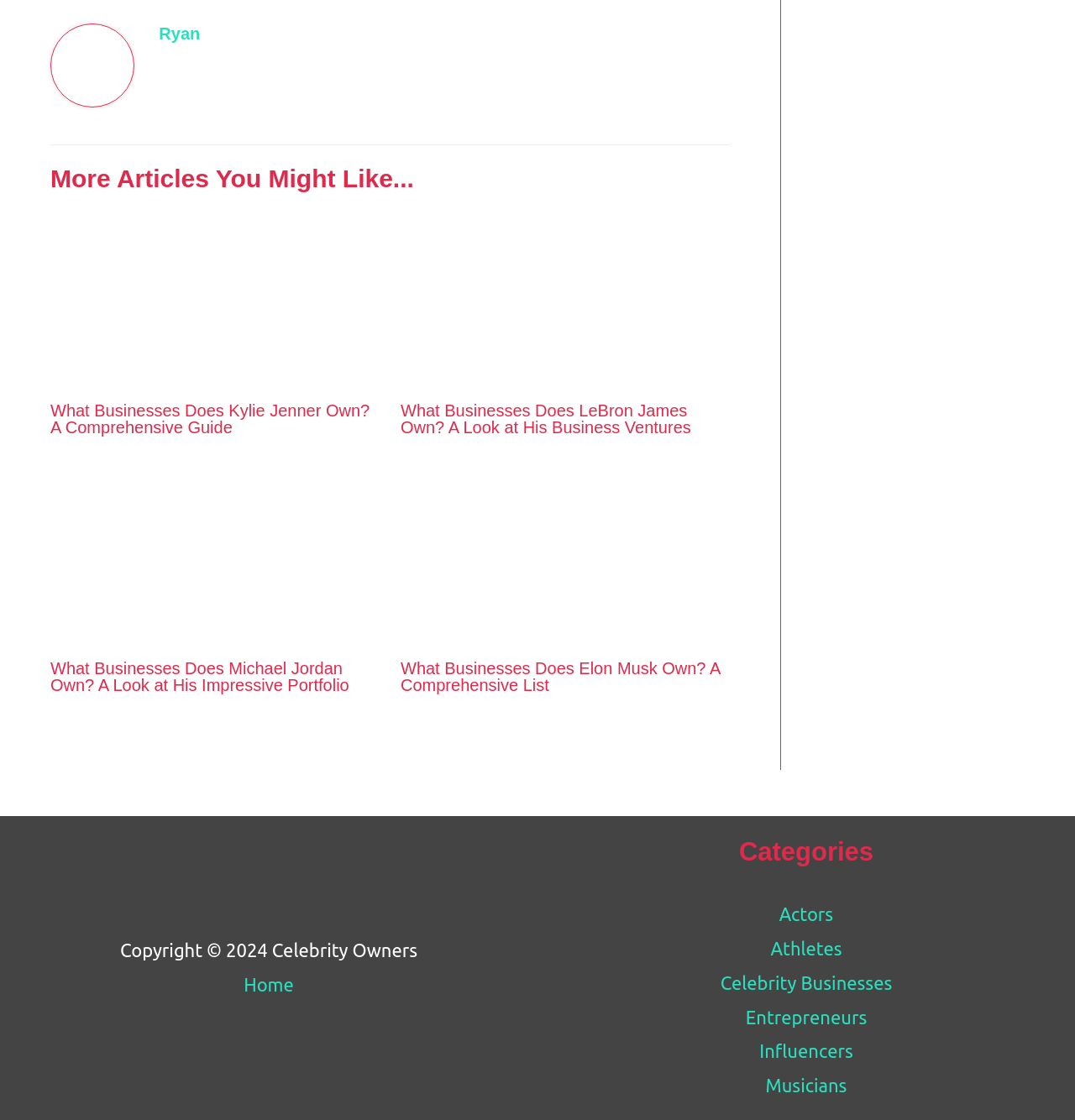Specify the bounding box coordinates of the area to click in order to execute this command: 'Read more about What Businesses Does Kylie Jenner Own?'. The coordinates should consist of four float numbers ranging from 0 to 1, and should be formatted as [left, top, right, bottom].

[0.047, 0.255, 0.353, 0.273]